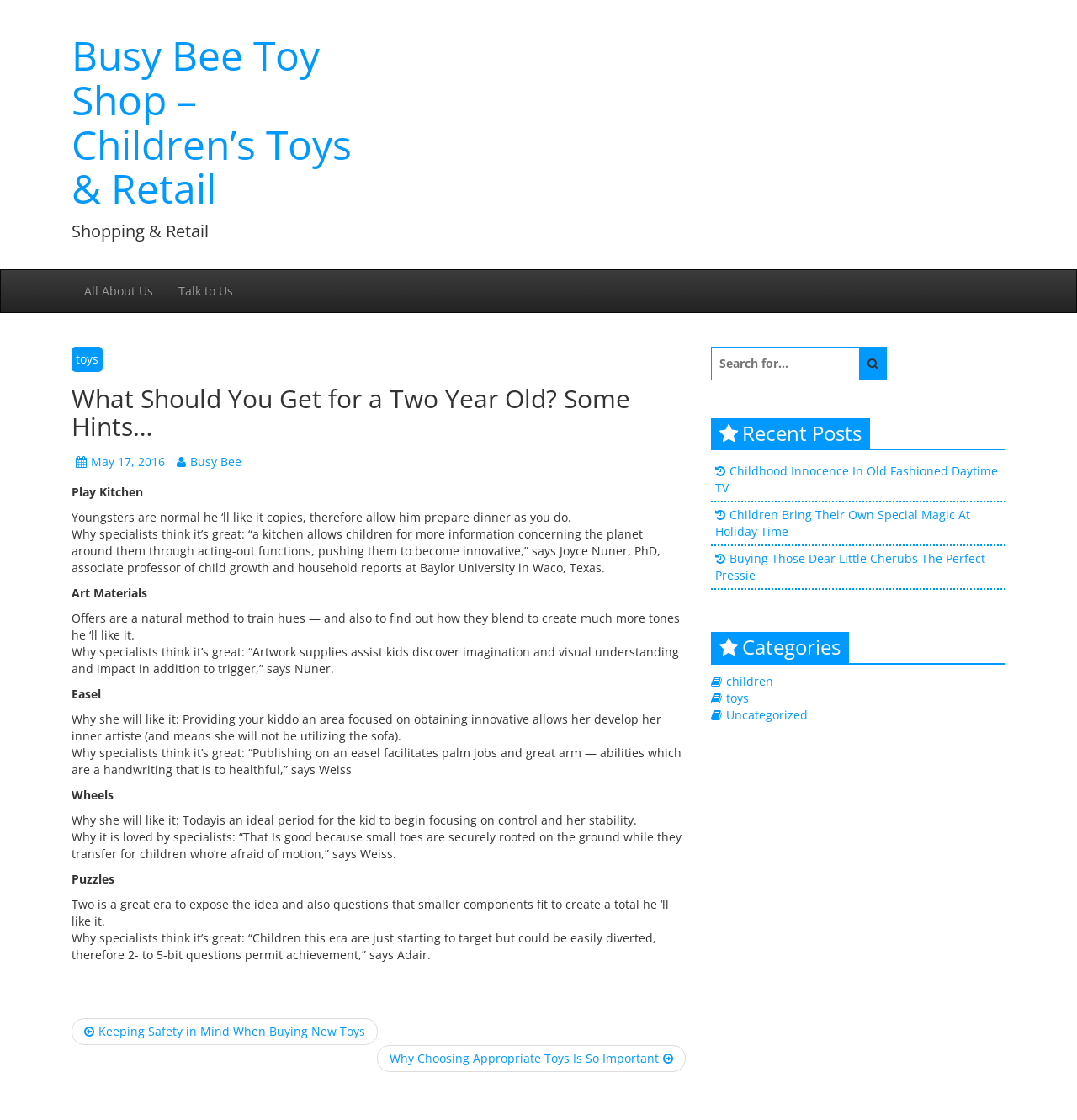Find and specify the bounding box coordinates that correspond to the clickable region for the instruction: "View recent posts".

[0.66, 0.373, 0.934, 0.402]